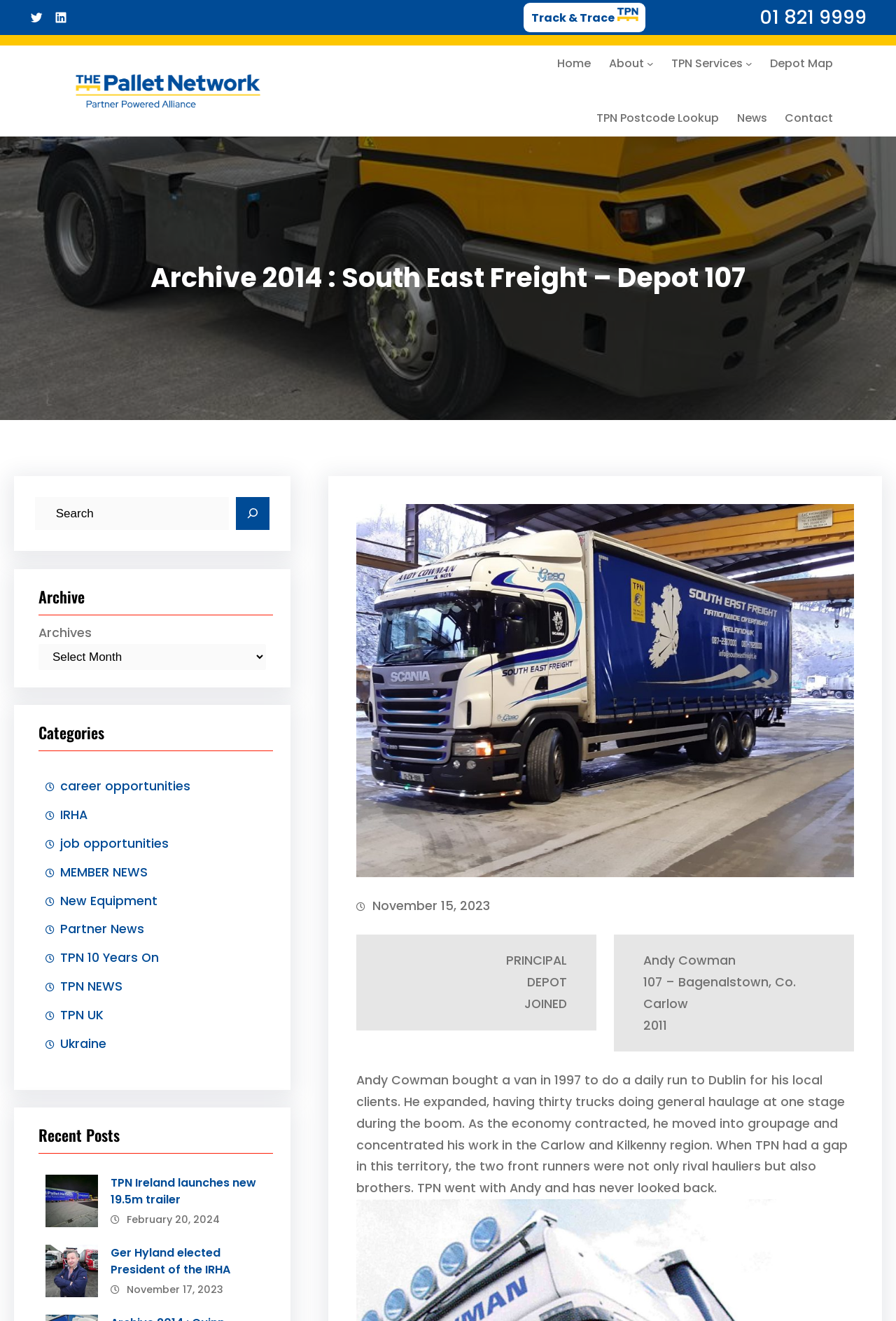Please find the bounding box for the UI component described as follows: "Track & Trace".

[0.584, 0.002, 0.721, 0.024]